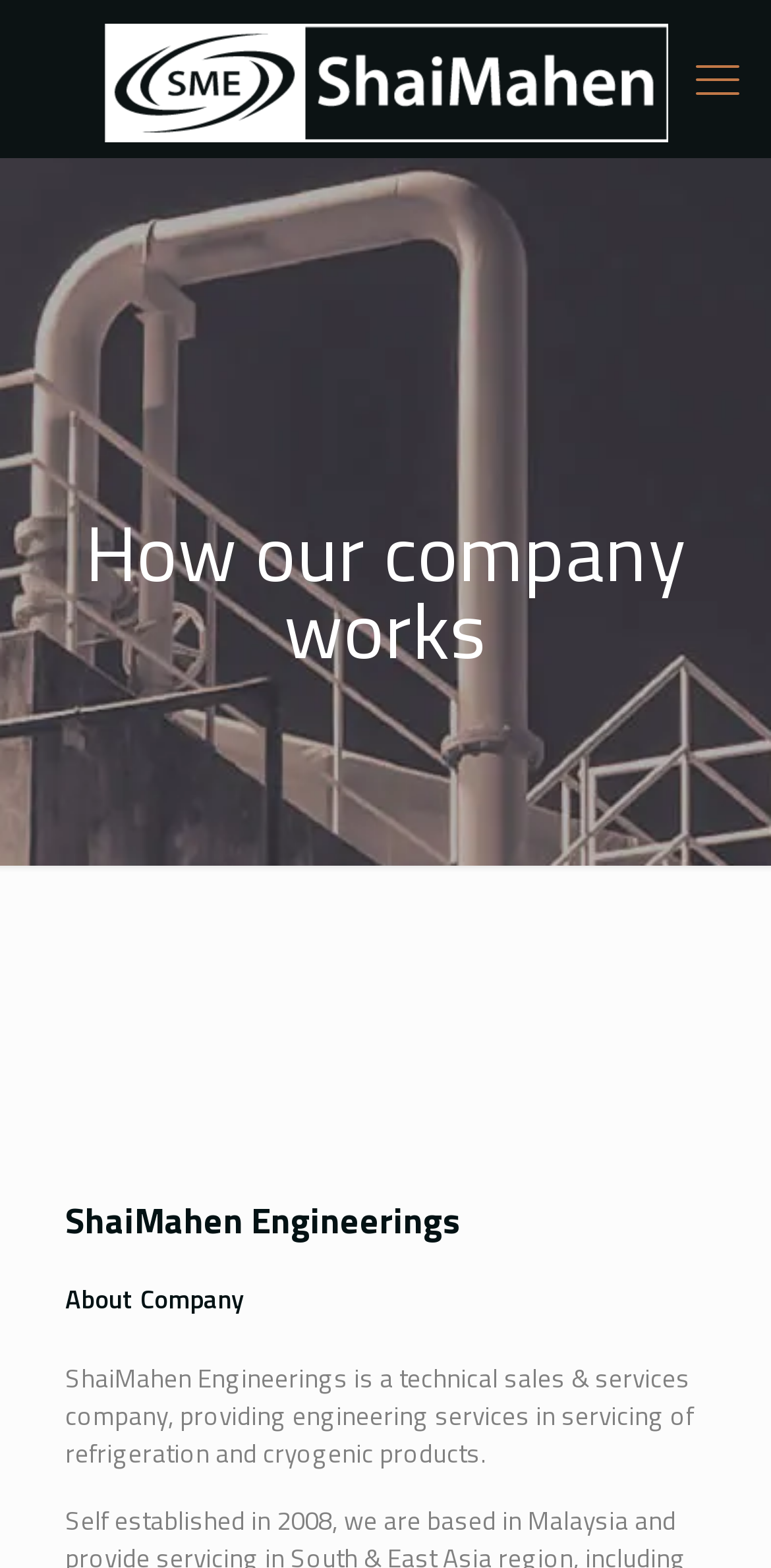Provide a brief response to the question below using one word or phrase:
How many heading elements are on the webpage?

3